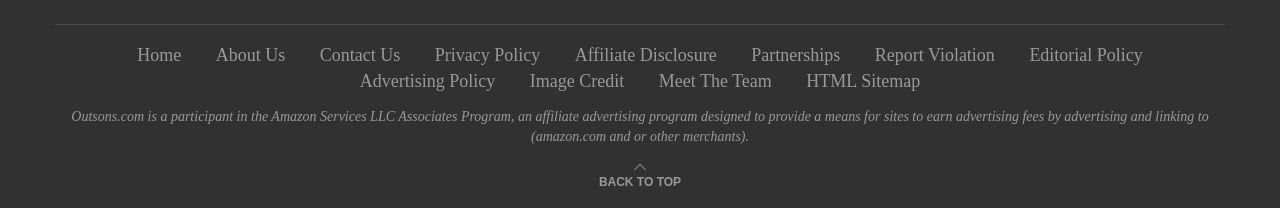Please identify the bounding box coordinates of the element's region that I should click in order to complete the following instruction: "report a violation". The bounding box coordinates consist of four float numbers between 0 and 1, i.e., [left, top, right, bottom].

[0.683, 0.217, 0.777, 0.313]